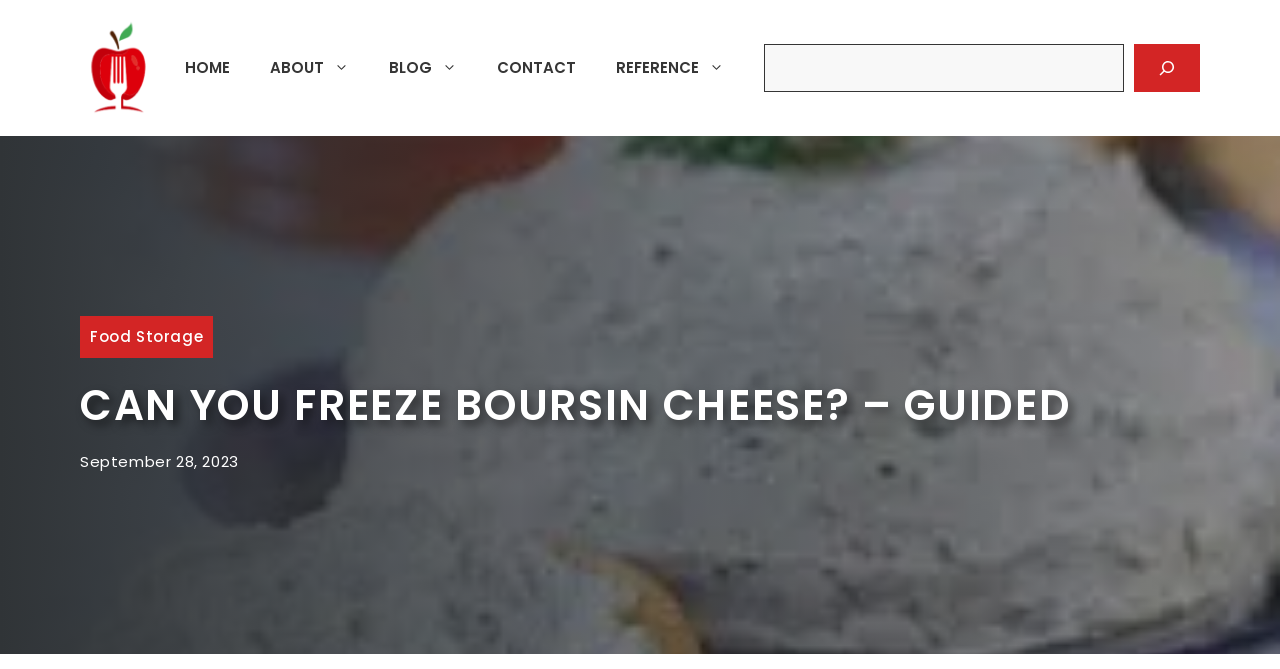Give a concise answer of one word or phrase to the question: 
What is the category of the article?

Food Storage